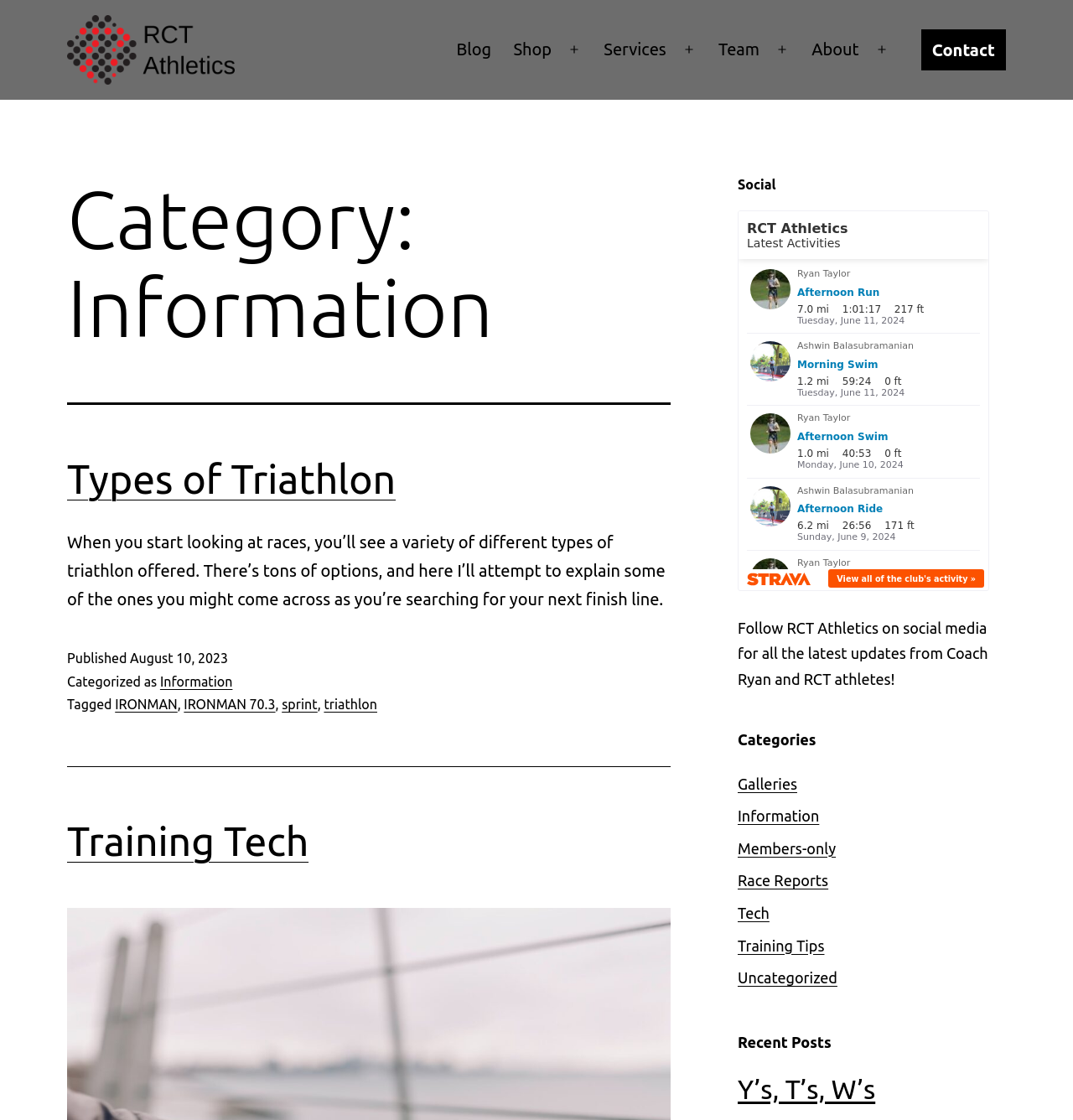Summarize the webpage in an elaborate manner.

The webpage is titled "Information Archives - RCT Athletics" and features a prominent link to "RCT Athletics" at the top left corner, accompanied by an image with the same name. Below this, there is a primary navigation menu that spans across the top of the page, containing links to "Blog", "Shop", "Services", "Team", "About", and "Contact".

The main content area is divided into two sections. On the left, there is a header section with a heading "Category: Information" followed by an article section. The article section contains a heading "Types of Triathlon" and a block of text that explains different types of triathlon races. Below this, there is a footer section with information about the publication date, categories, and tags related to the article.

On the right side of the page, there are three sections. The top section is headed "Social" and contains an iframe, likely a social media feed, and a brief text encouraging users to follow RCT Athletics on social media. Below this, there is a section headed "Categories" with links to various categories such as "Galleries", "Information", and "Race Reports". The bottom section is headed "Recent Posts" and contains a link to a recent post titled "Y’s, T’s, W’s".